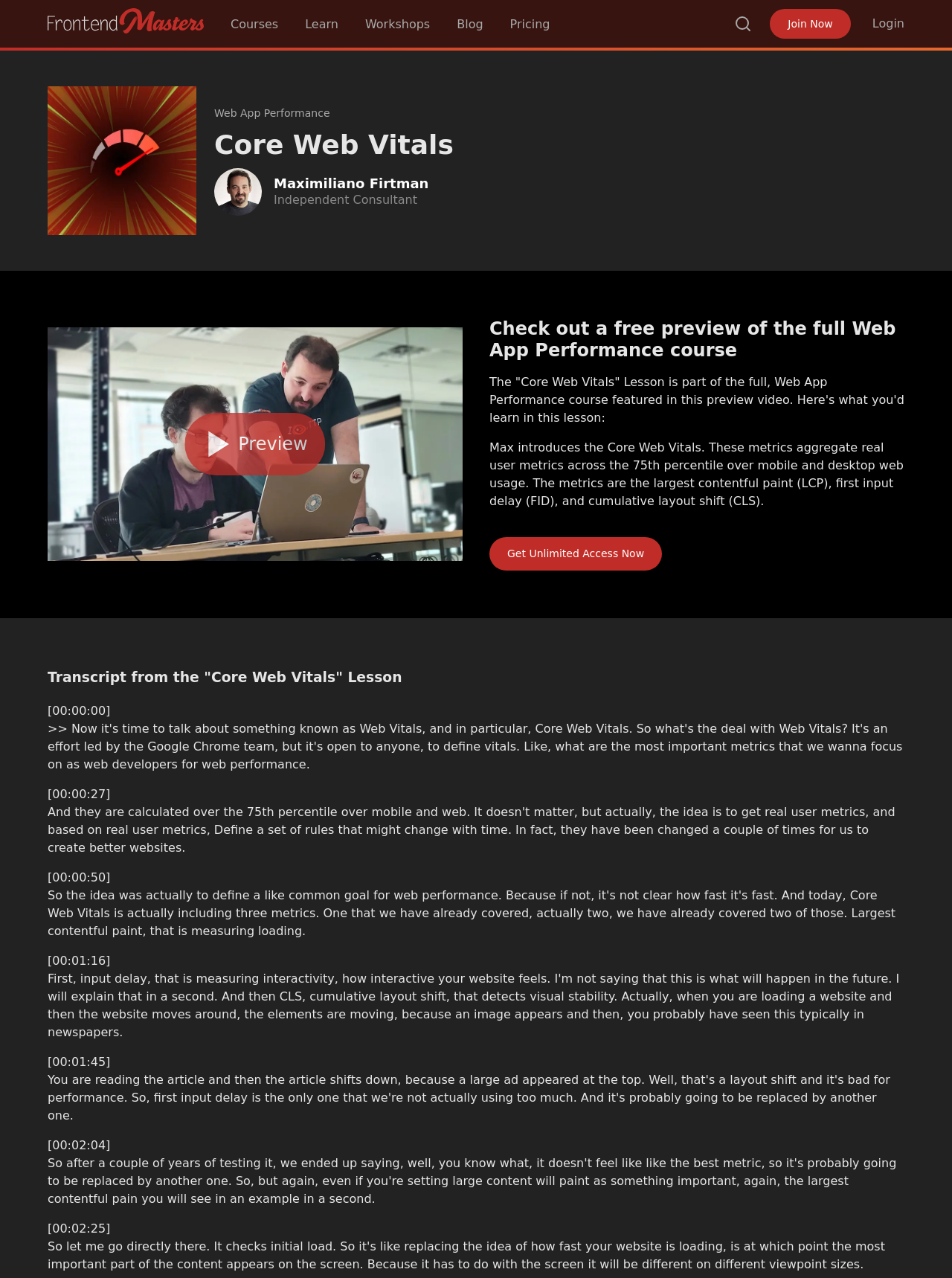Utilize the information from the image to answer the question in detail:
What is the purpose of the 'Get Unlimited Access Now' button?

The question asks about the purpose of the 'Get Unlimited Access Now' button. By looking at the webpage, we can infer that the button is related to getting access to the full course, as it is placed below the preview video and text describing the course.